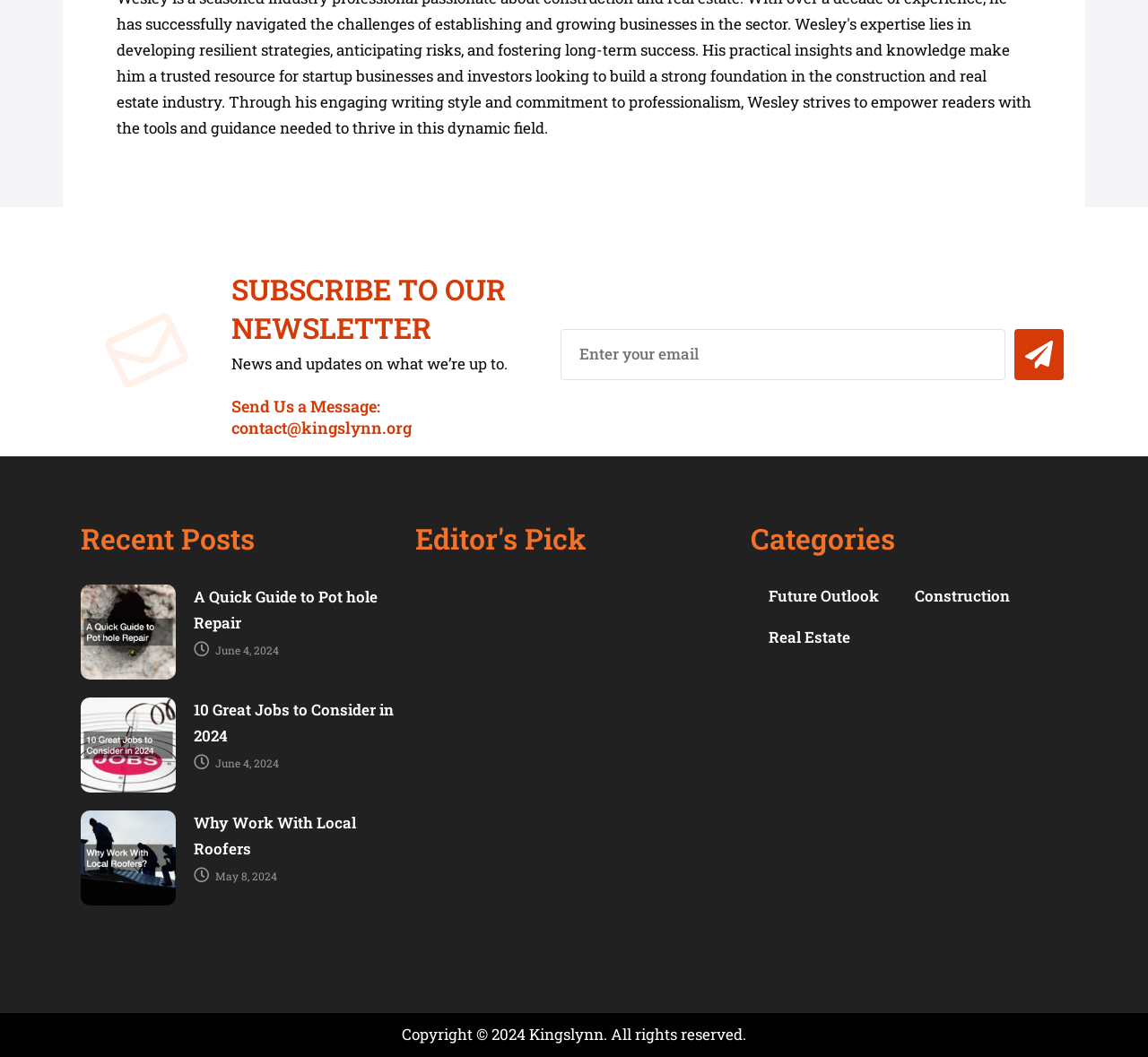Locate the bounding box coordinates of the area where you should click to accomplish the instruction: "Subscribe to newsletter".

[0.884, 0.311, 0.927, 0.359]